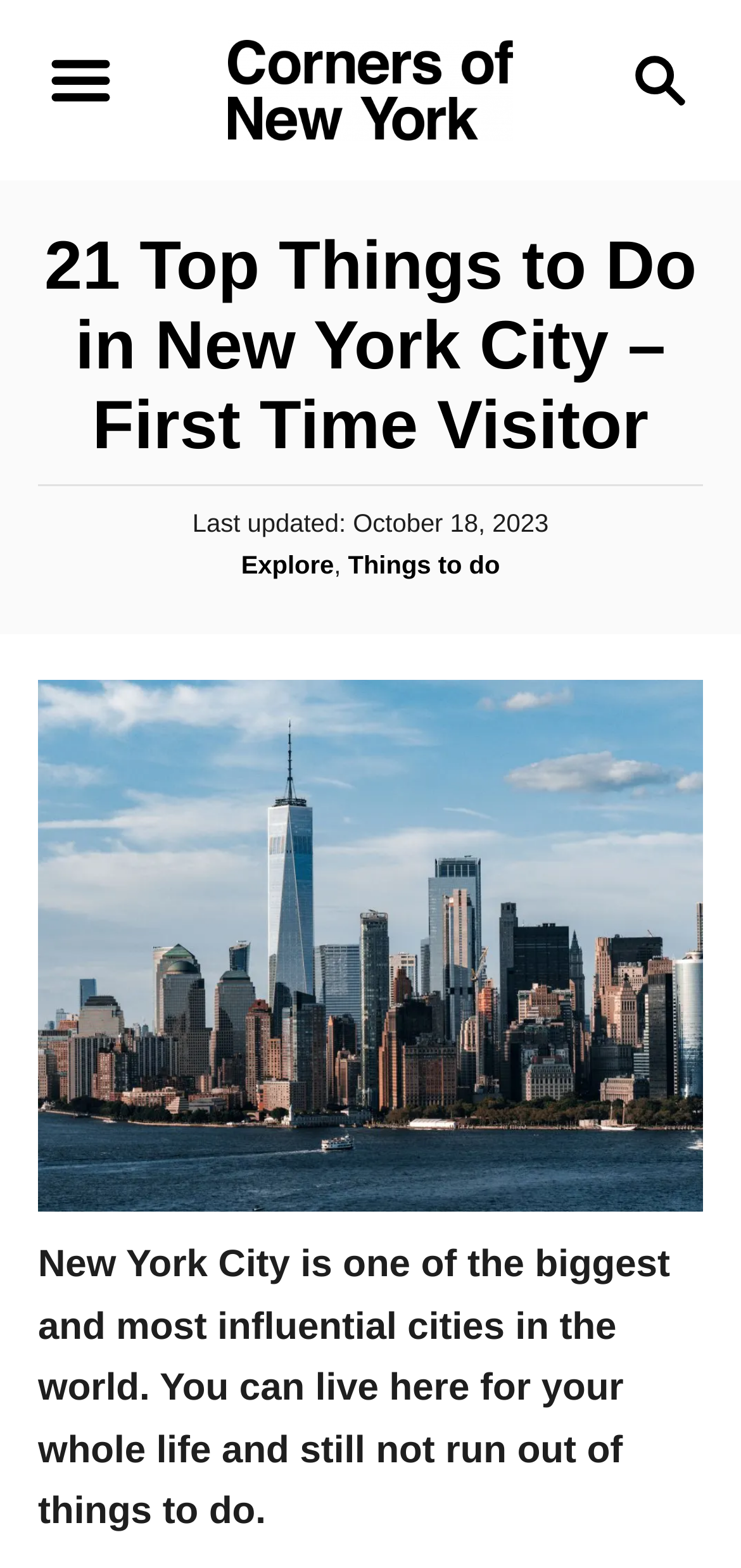What is the purpose of the magnifying glass icon?
Look at the image and provide a short answer using one word or a phrase.

Search